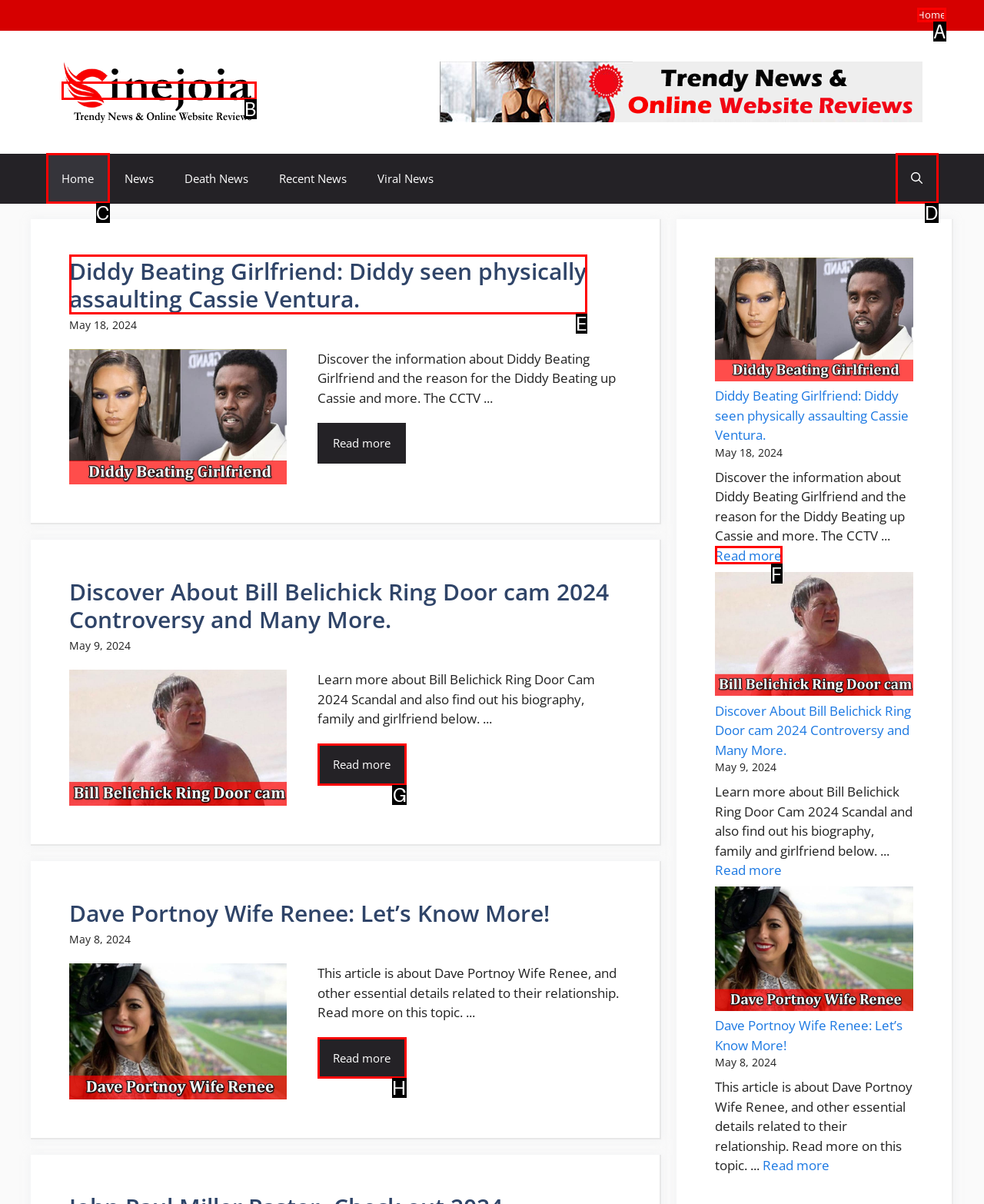Given the instruction: Learn more about Bill Belichick Ring Door Cam 2024 Scandal, which HTML element should you click on?
Answer with the letter that corresponds to the correct option from the choices available.

G